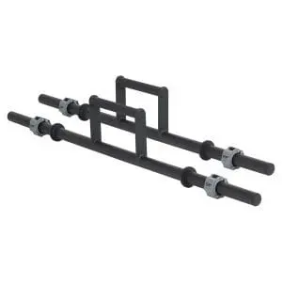What type of training is the equipment ideal for?
Provide a fully detailed and comprehensive answer to the question.

According to the caption, the Mirafit Farmers Walk Handles are 'ideal for strongman training and functional fitness routines', suggesting that they are well-suited for these specific types of workouts.